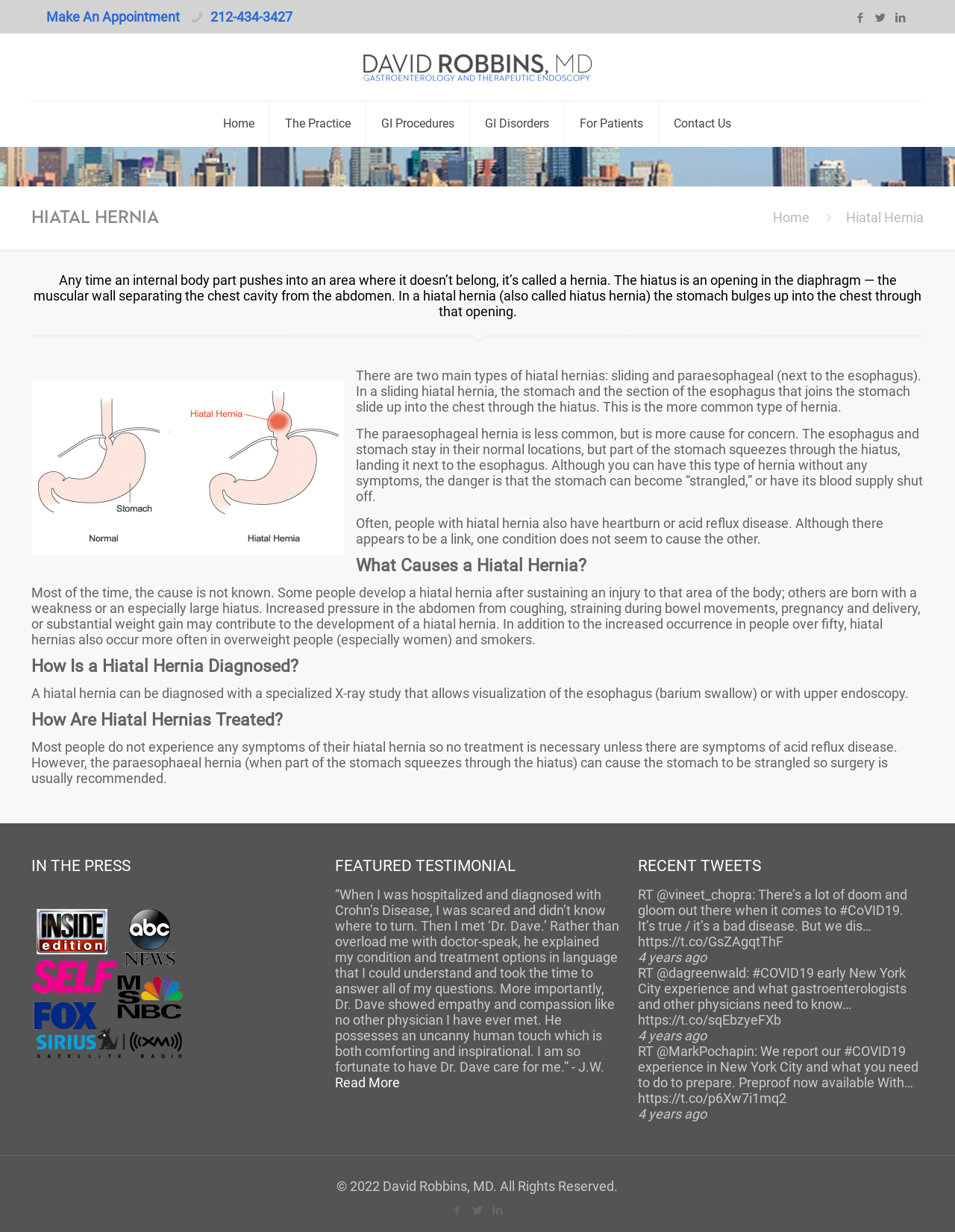What are the two main types of hiatal hernias?
Based on the image, provide your answer in one word or phrase.

Sliding and paraesophageal